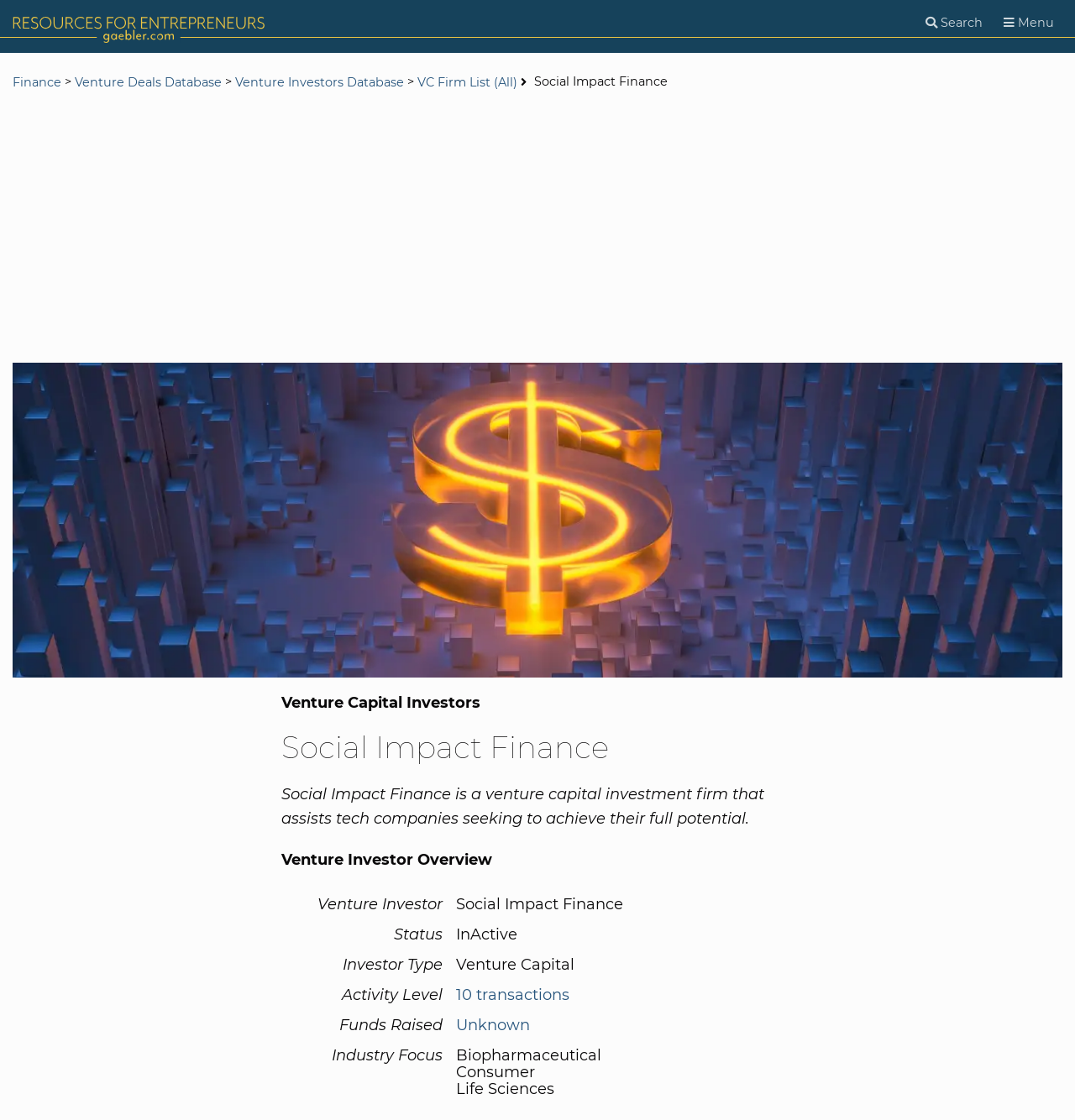Please mark the bounding box coordinates of the area that should be clicked to carry out the instruction: "Read DVD Savant".

None